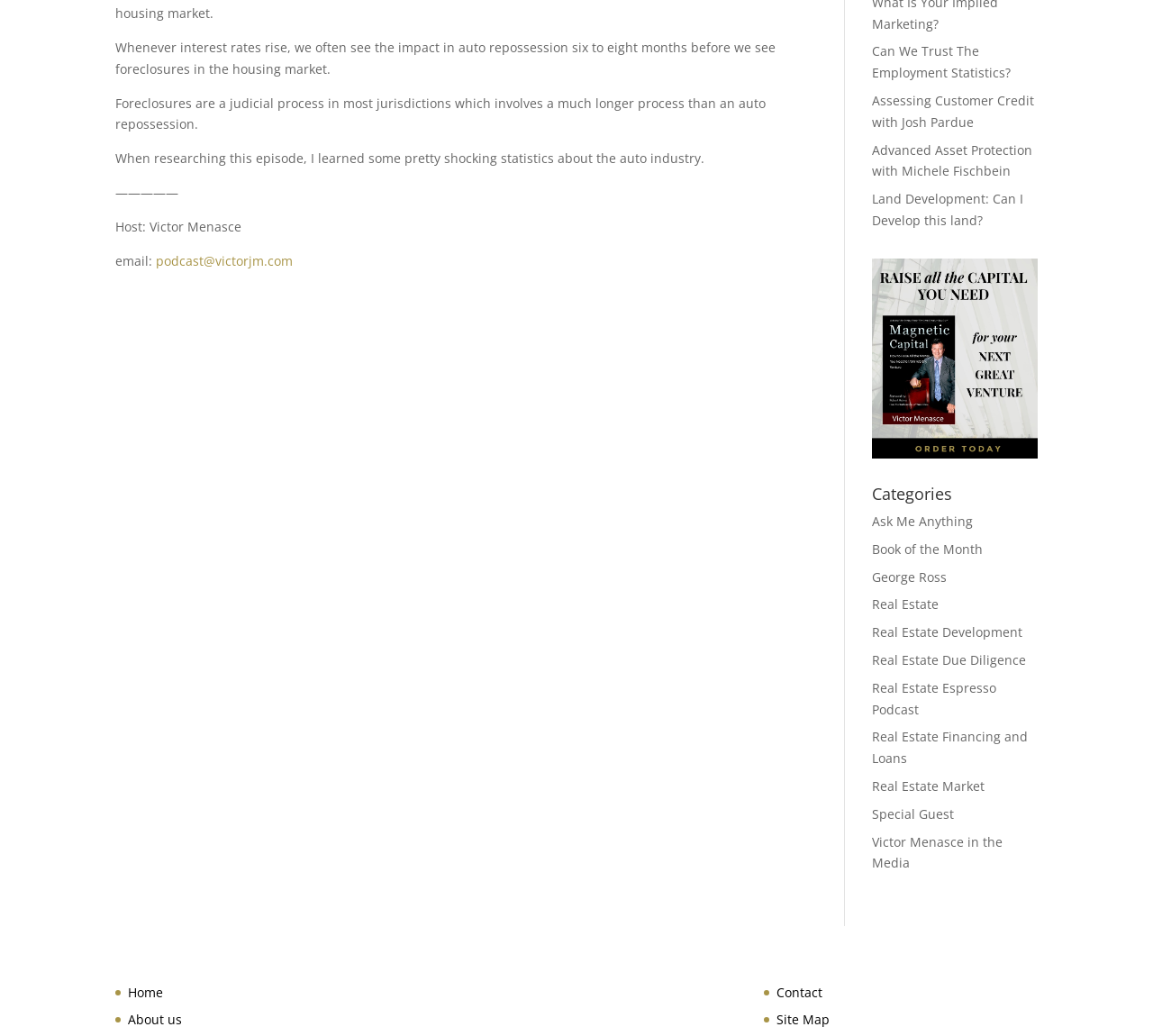Provide the bounding box coordinates of the HTML element this sentence describes: "podcast@victorjm.com". The bounding box coordinates consist of four float numbers between 0 and 1, i.e., [left, top, right, bottom].

[0.135, 0.243, 0.254, 0.26]